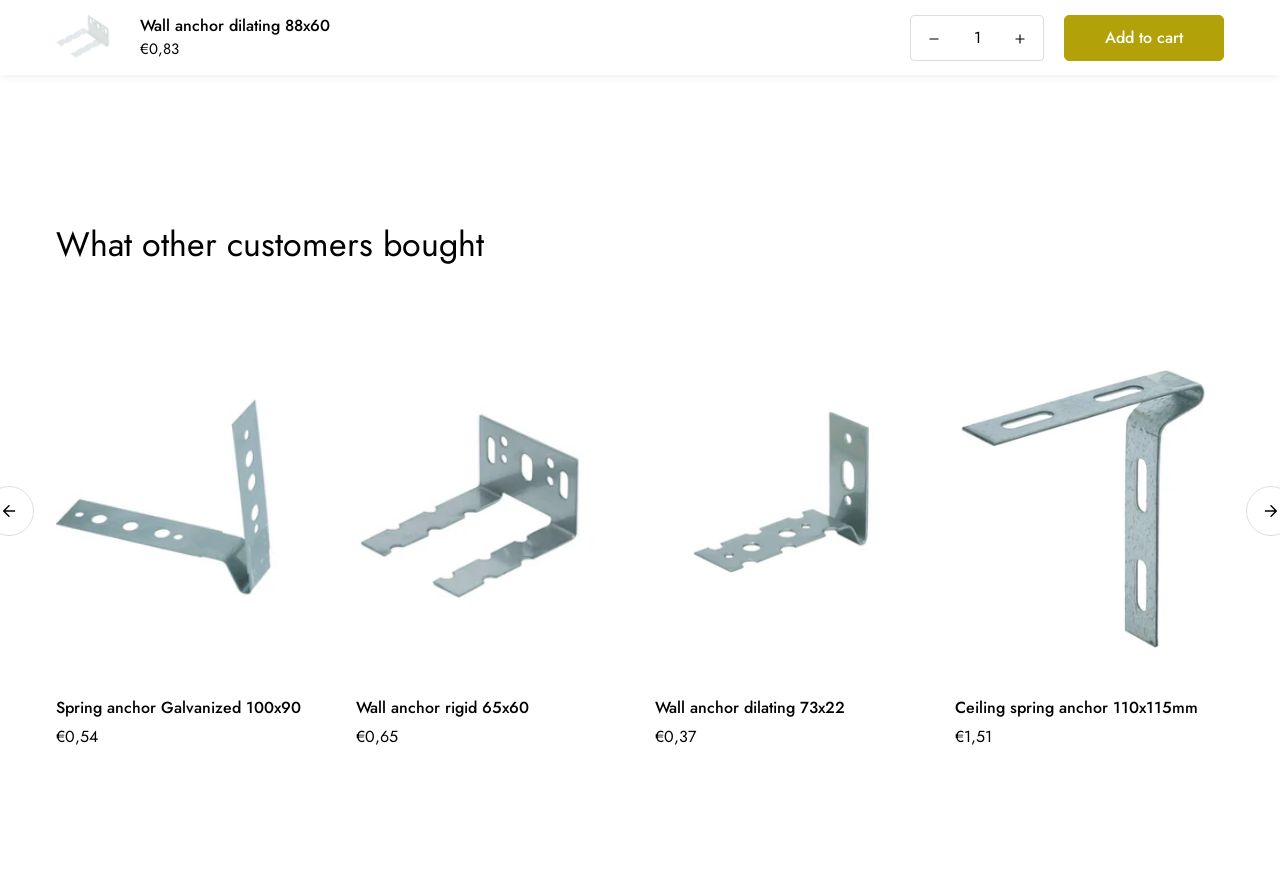Predict the bounding box coordinates for the UI element described as: "Wall anchor rigid 65x60". The coordinates should be four float numbers between 0 and 1, presented as [left, top, right, bottom].

[0.278, 0.799, 0.488, 0.827]